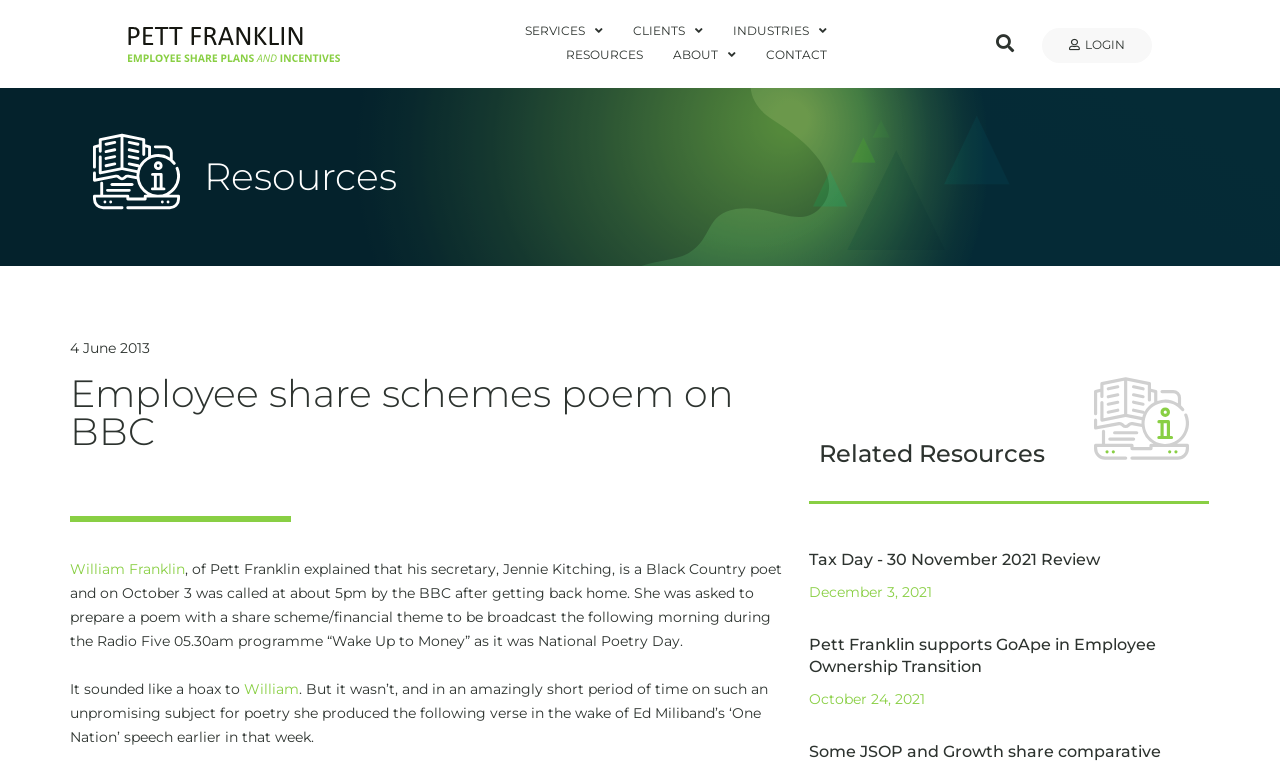Identify the bounding box coordinates of the section to be clicked to complete the task described by the following instruction: "Read the recent post 'The Biggest Mistakes People Make When Hiring Family Lawyers – Fights4Rights'". The coordinates should be four float numbers between 0 and 1, formatted as [left, top, right, bottom].

None